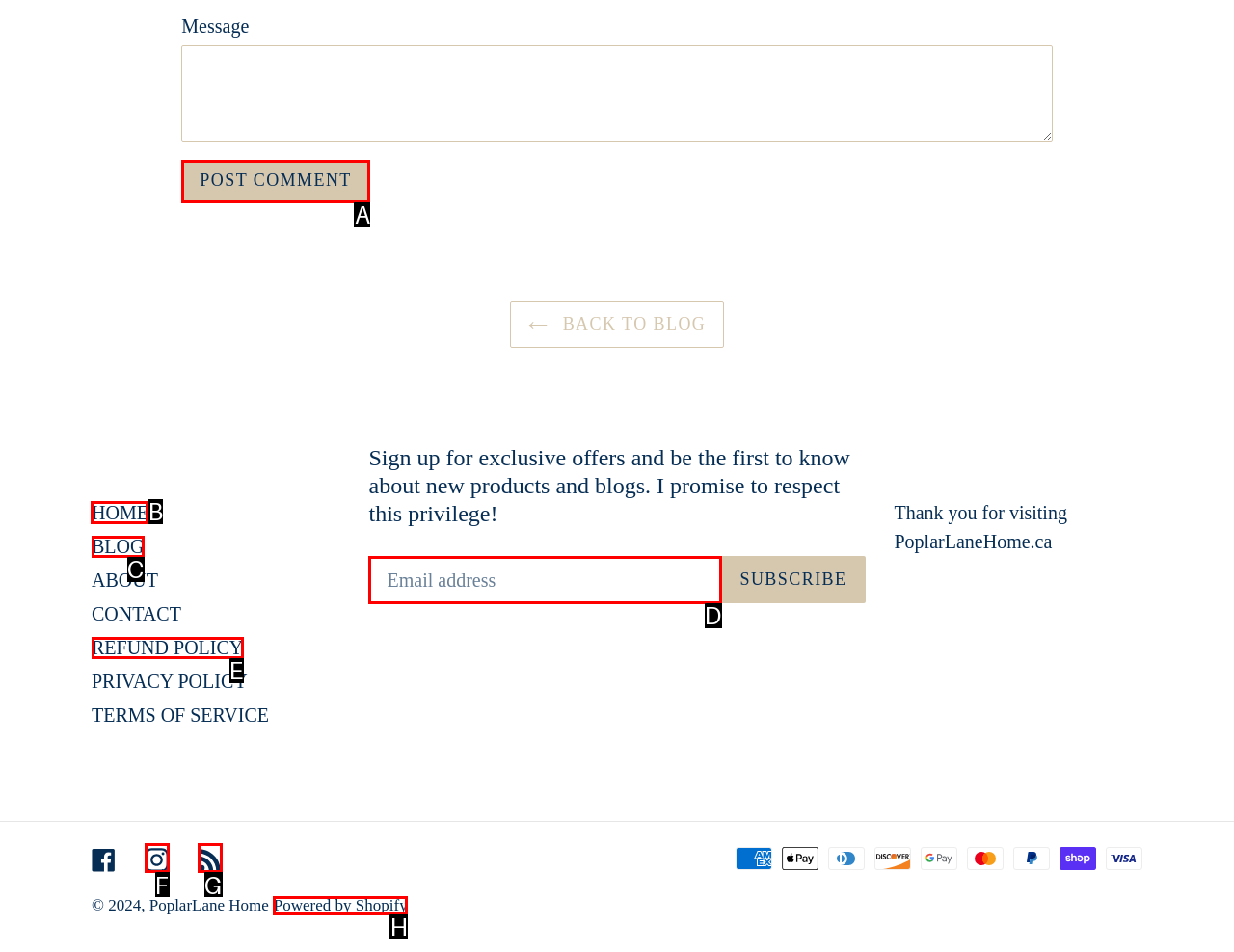Determine which option you need to click to execute the following task: go to home page. Provide your answer as a single letter.

B